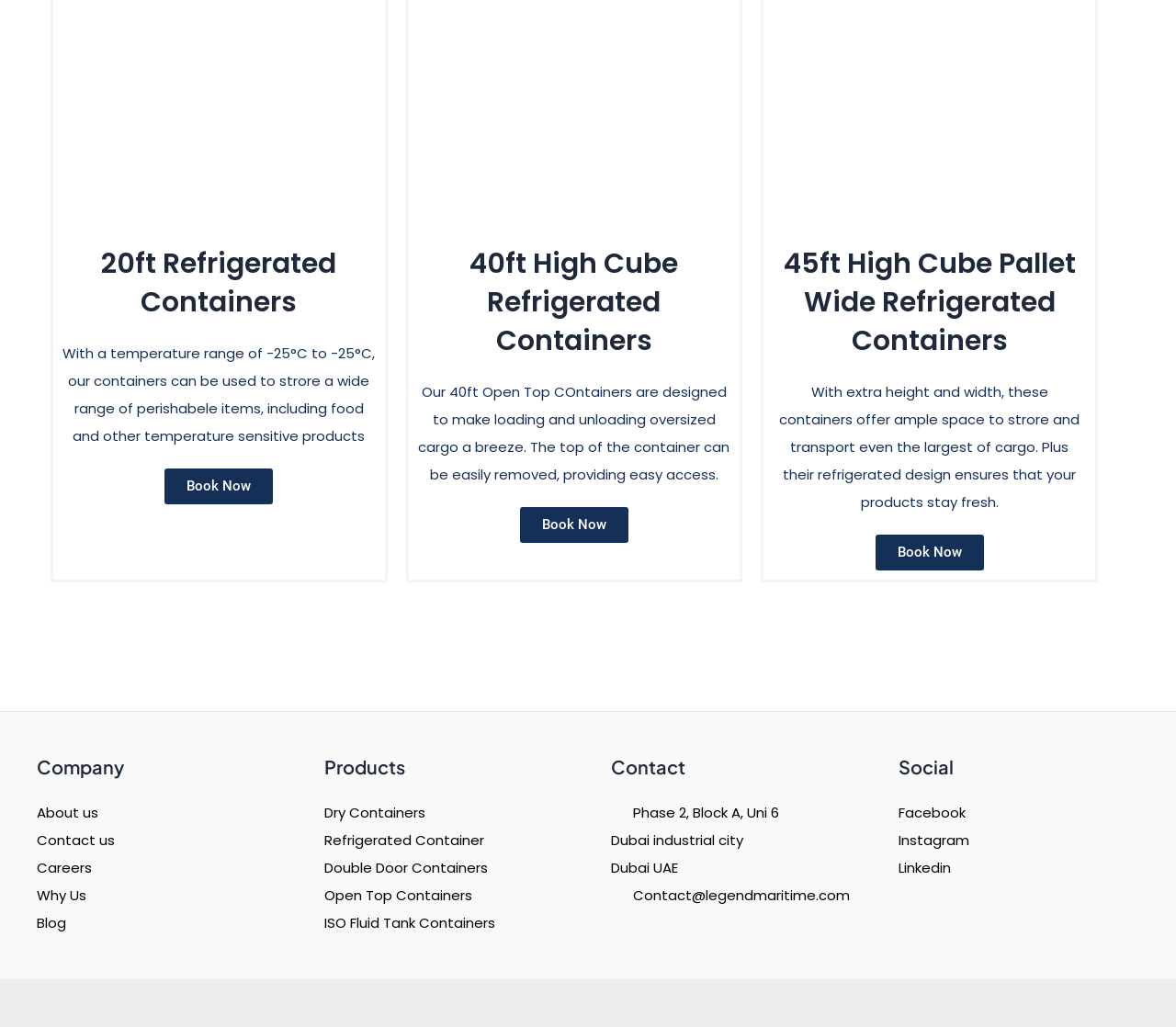Identify the bounding box coordinates of the region that should be clicked to execute the following instruction: "Learn about the company".

[0.031, 0.778, 0.236, 0.913]